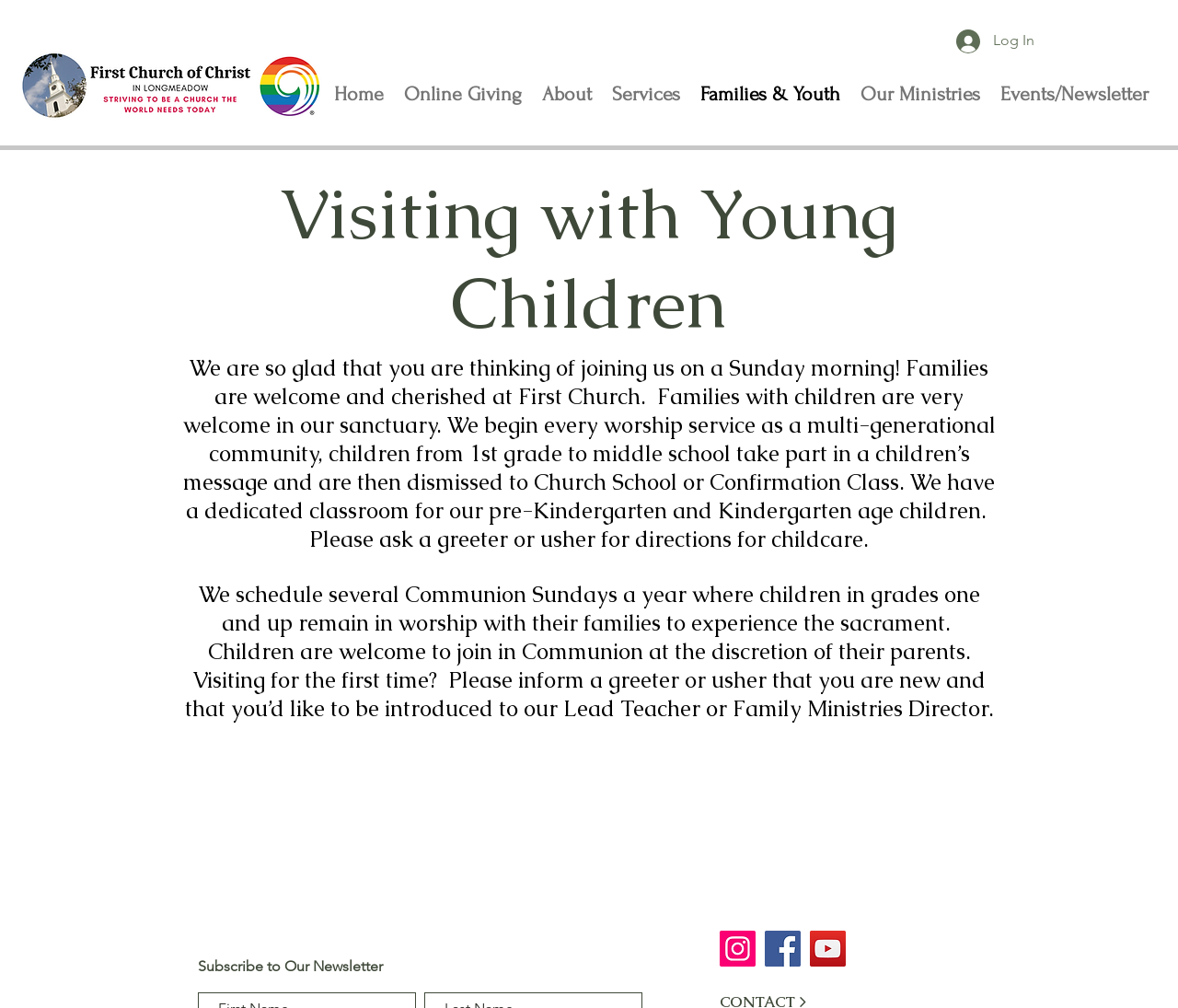What is the name of the church?
Please use the image to provide an in-depth answer to the question.

I inferred this answer by looking at the root element's text, which is 'Families & Youth | First Church of Christ in Longmeadow | United States'. This suggests that the webpage is about a church, and the name of the church is First Church of Christ.